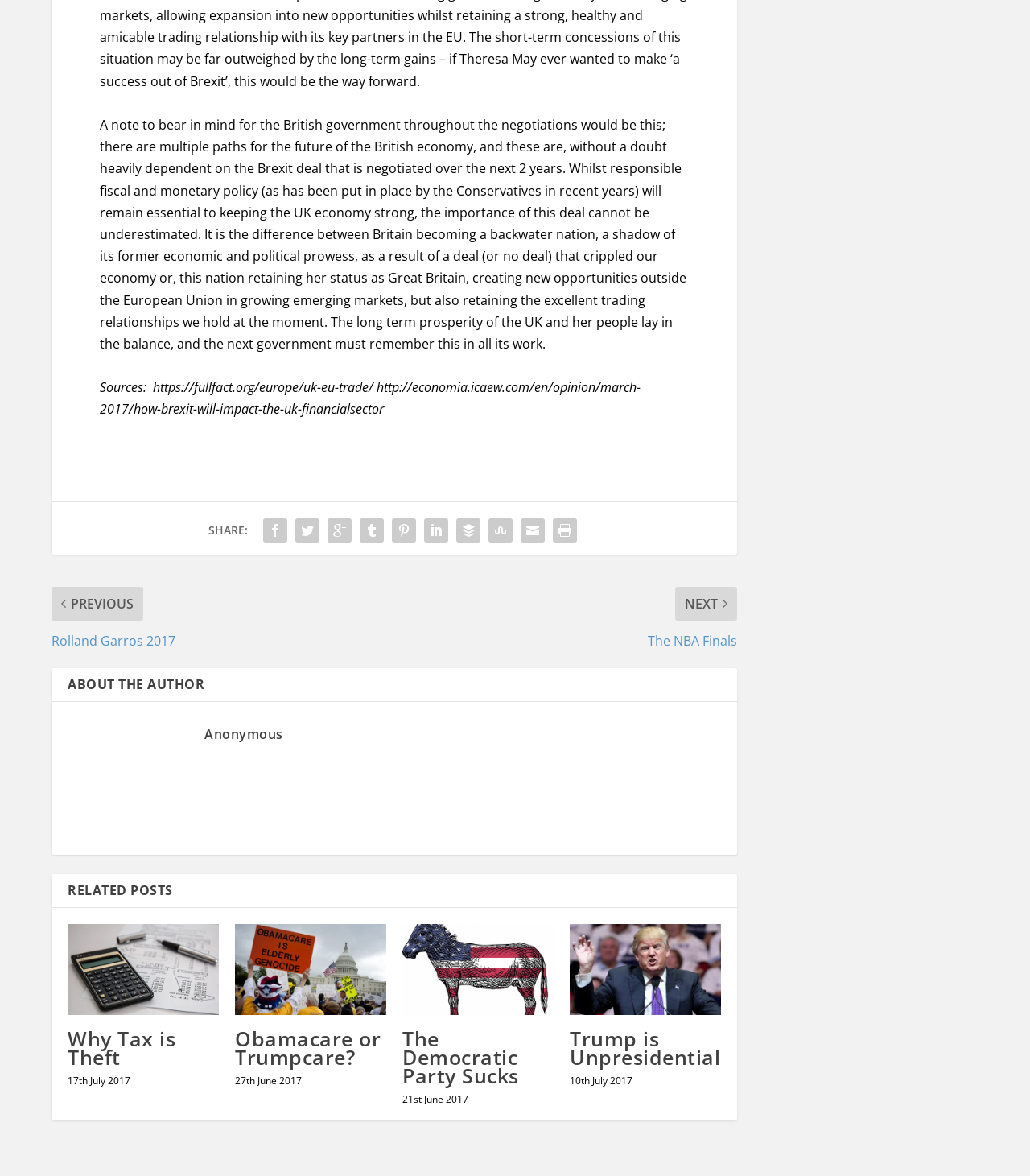Use one word or a short phrase to answer the question provided: 
What is the date of the latest related post?

17th July 2017